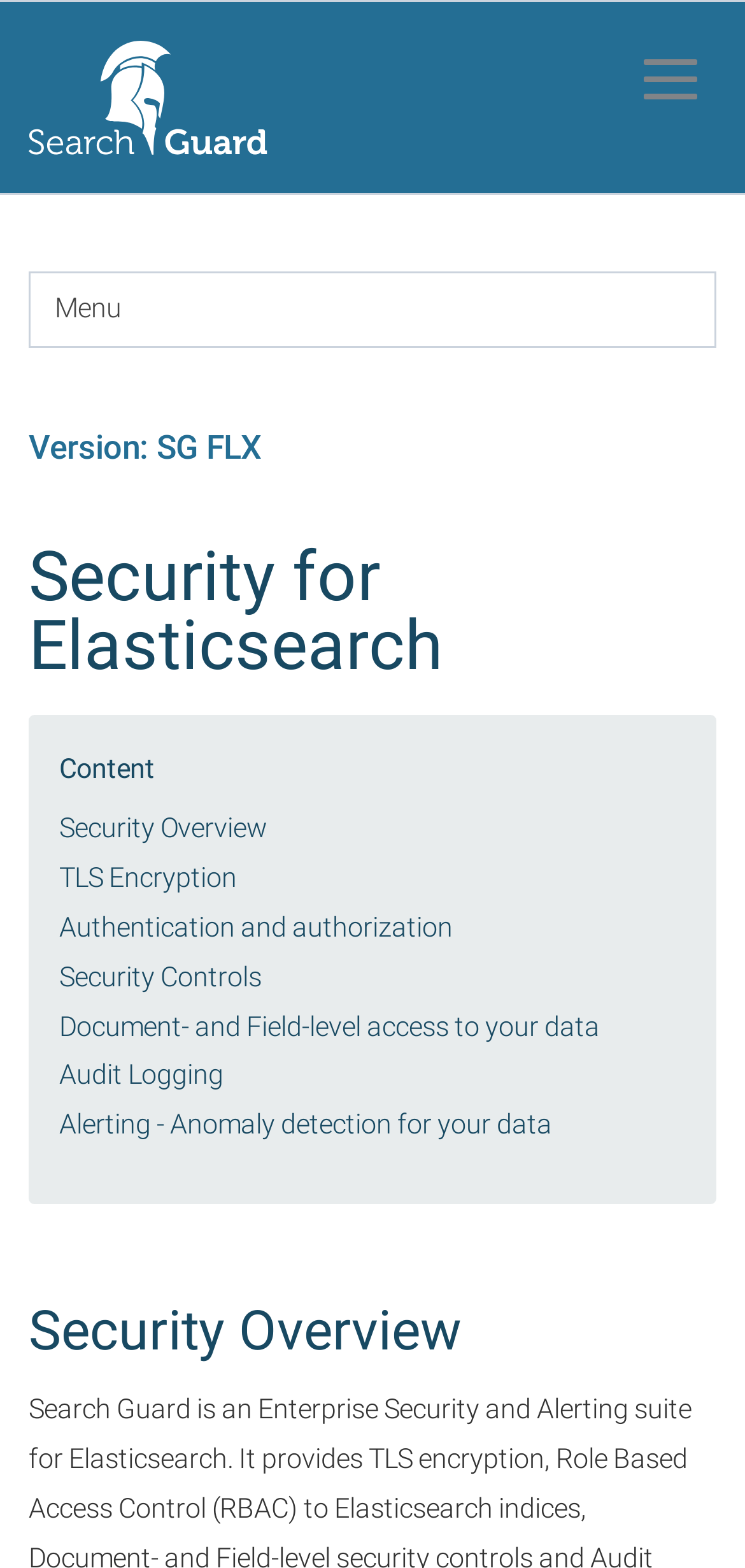Pinpoint the bounding box coordinates of the clickable element to carry out the following instruction: "Learn about TLS Encryption."

[0.079, 0.549, 0.318, 0.57]